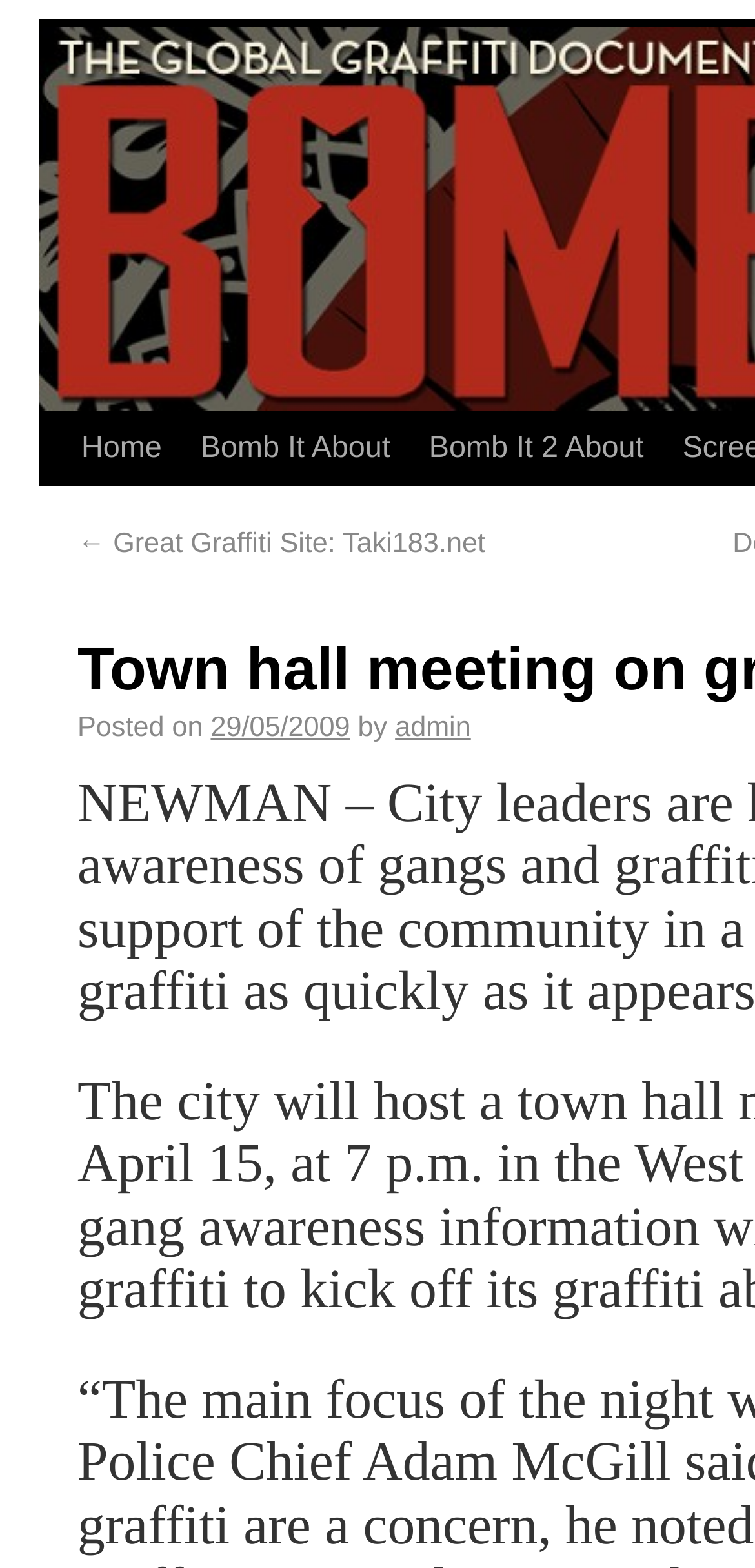Generate a thorough explanation of the webpage's elements.

The webpage appears to be a blog post or article about a town hall meeting on the issue of graffiti. At the top of the page, there is a navigation menu with three links: "Home", "Bomb It About", and "Bomb It 2 About", positioned horizontally next to each other.

Below the navigation menu, there is a section that contains a link to another website, "Taki183.net", which is described as a "Great Graffiti Site". This link is positioned slightly above a paragraph of text that provides information about the post, including the date "29/05/2009" and the author, "admin". The text "Posted on" and "by" are also present in this section, indicating that this is a blog post or article.

There are no images on the page. The overall content of the page is focused on providing information about the town hall meeting and related topics, with a simple and straightforward layout.